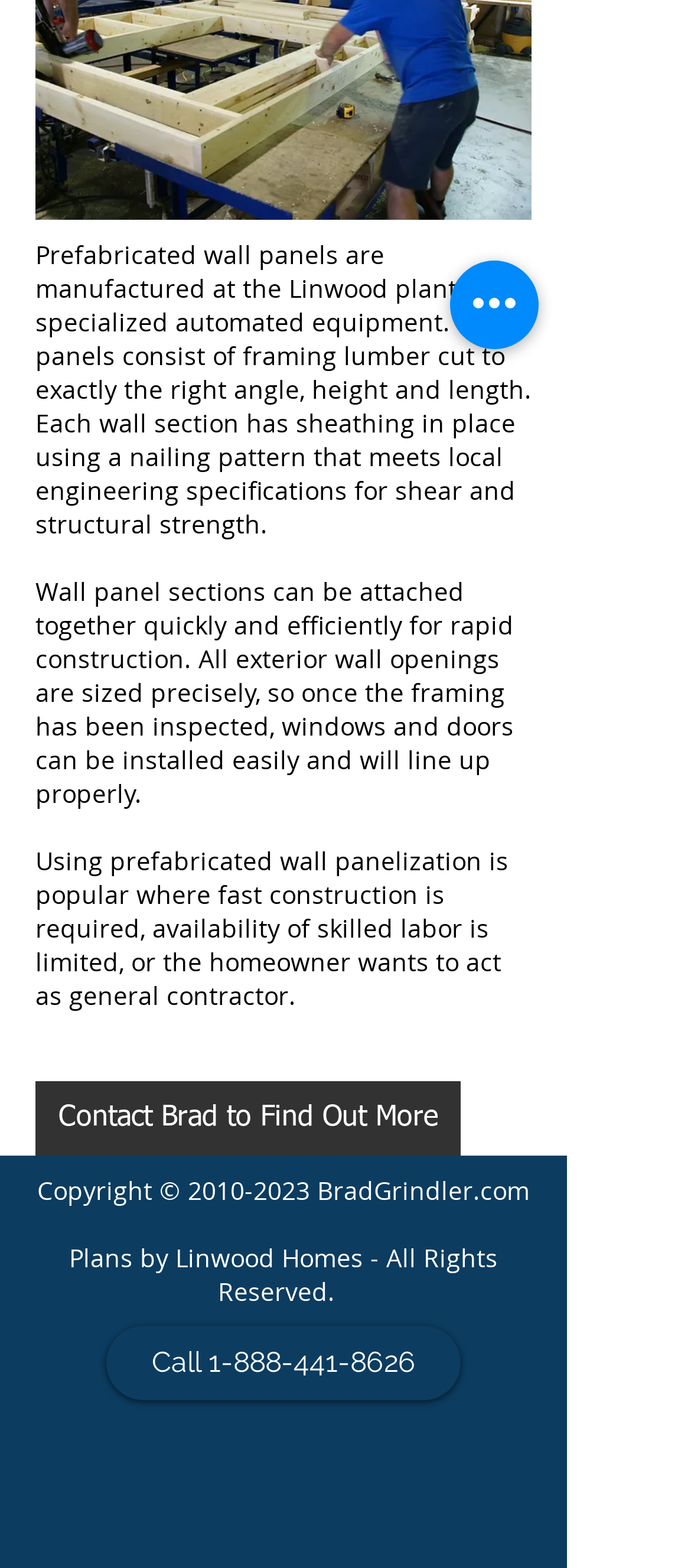Find the bounding box coordinates for the UI element that matches this description: "aria-label="Quick actions"".

[0.651, 0.166, 0.779, 0.223]